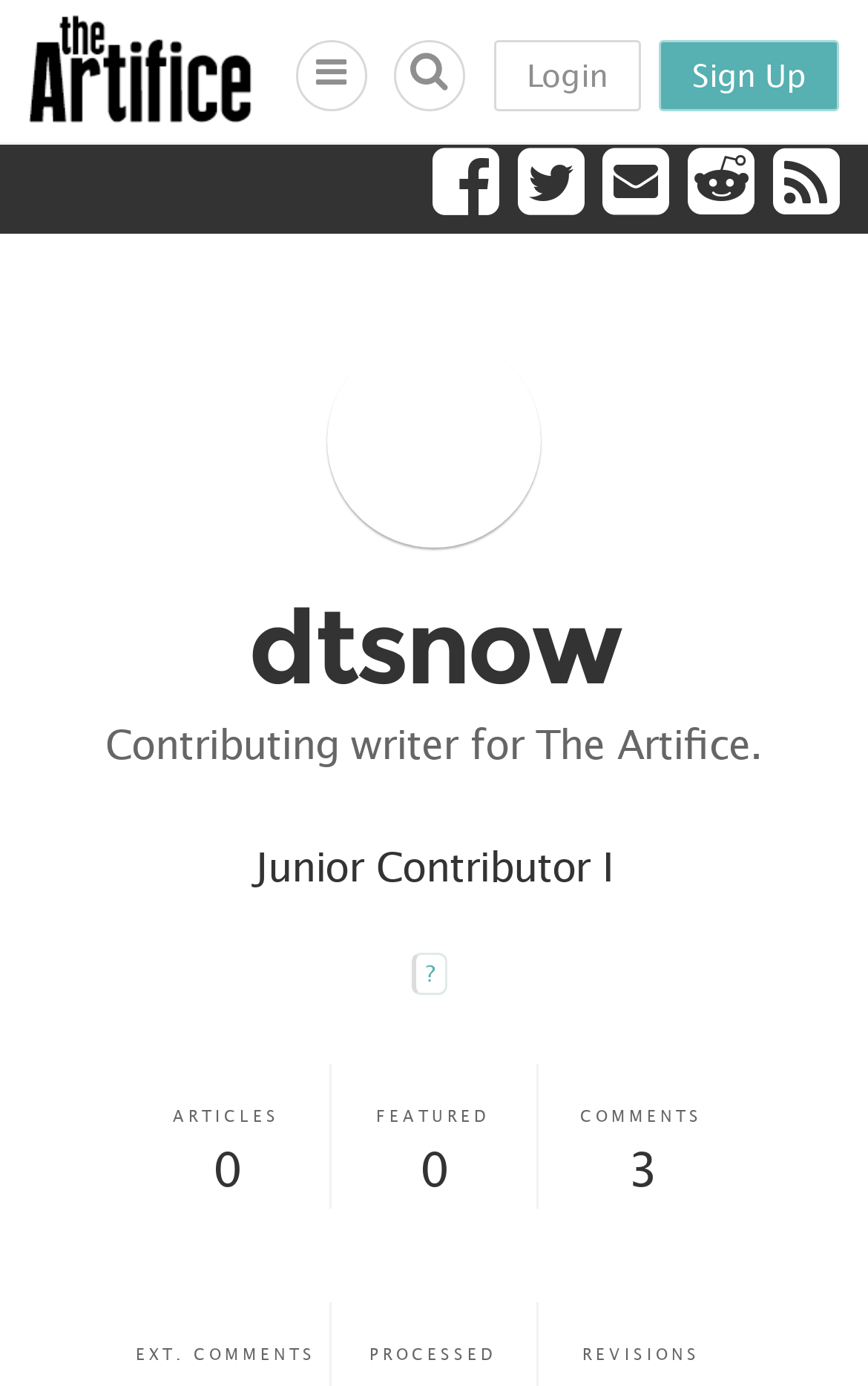Could you determine the bounding box coordinates of the clickable element to complete the instruction: "Go to the featured articles"? Provide the coordinates as four float numbers between 0 and 1, i.e., [left, top, right, bottom].

[0.433, 0.799, 0.564, 0.812]